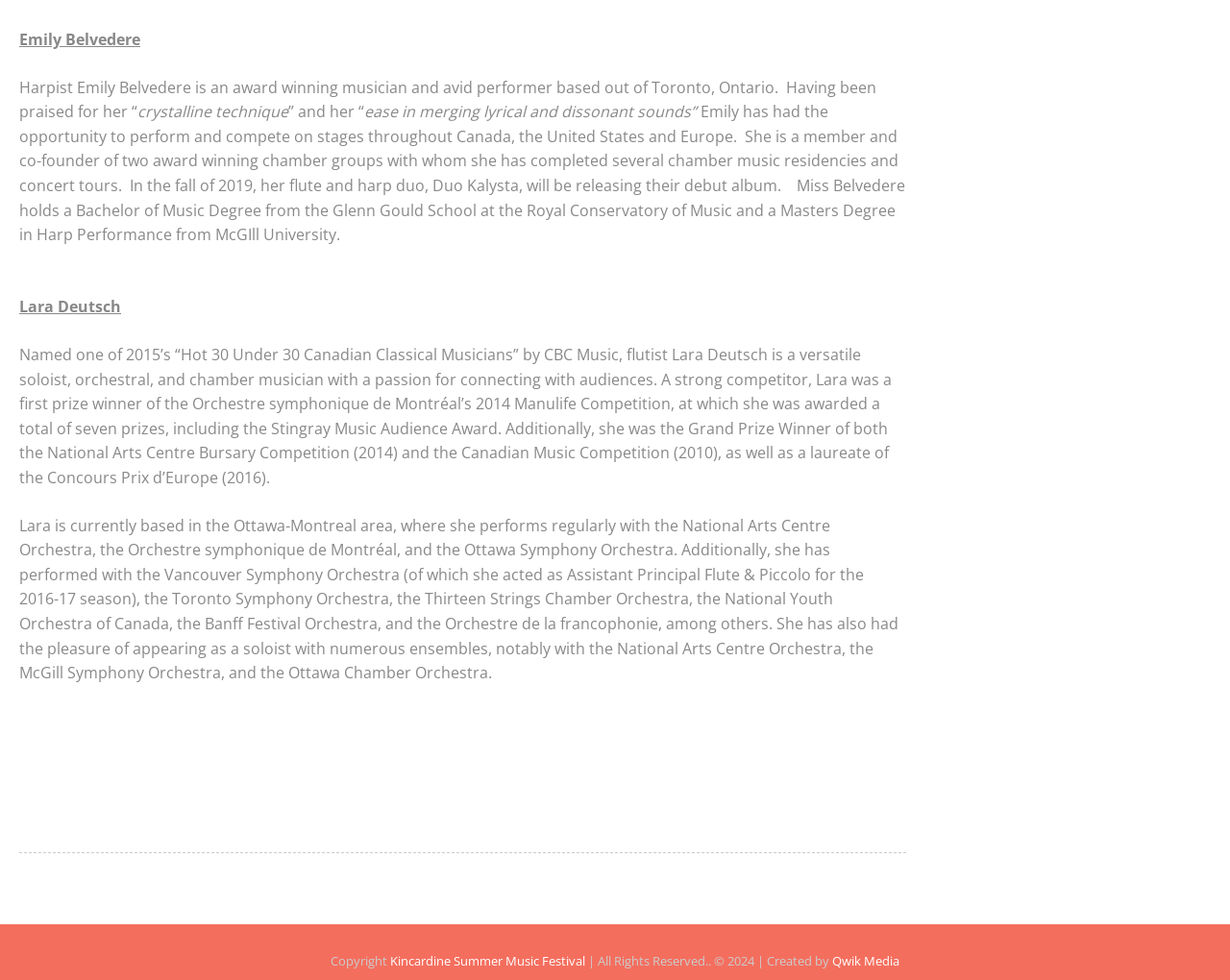Using the provided element description: "Kincardine Summer Music Festival", determine the bounding box coordinates of the corresponding UI element in the screenshot.

[0.317, 0.971, 0.476, 0.989]